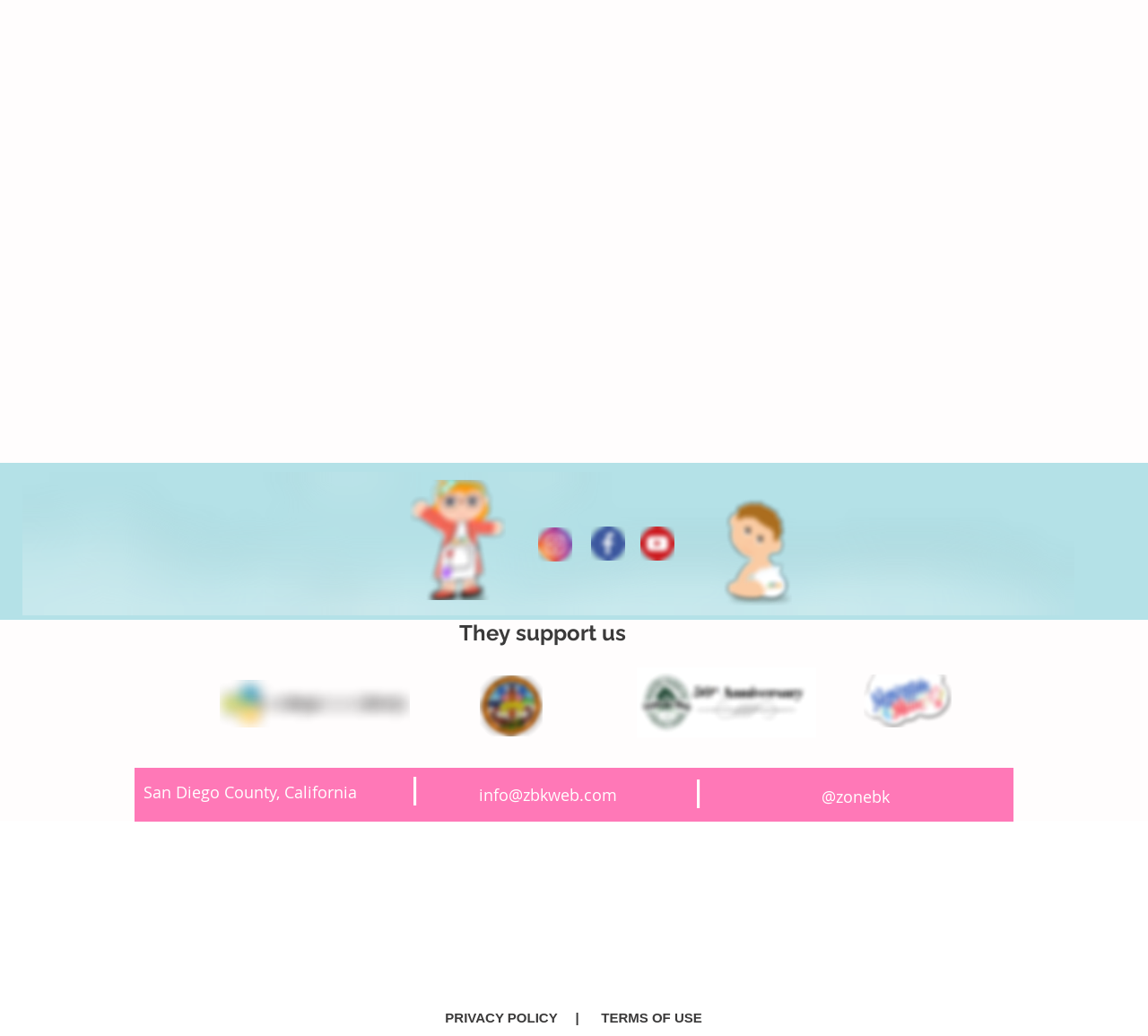Based on the element description "PRIVACY POLICY", predict the bounding box coordinates of the UI element.

[0.381, 0.965, 0.492, 1.0]